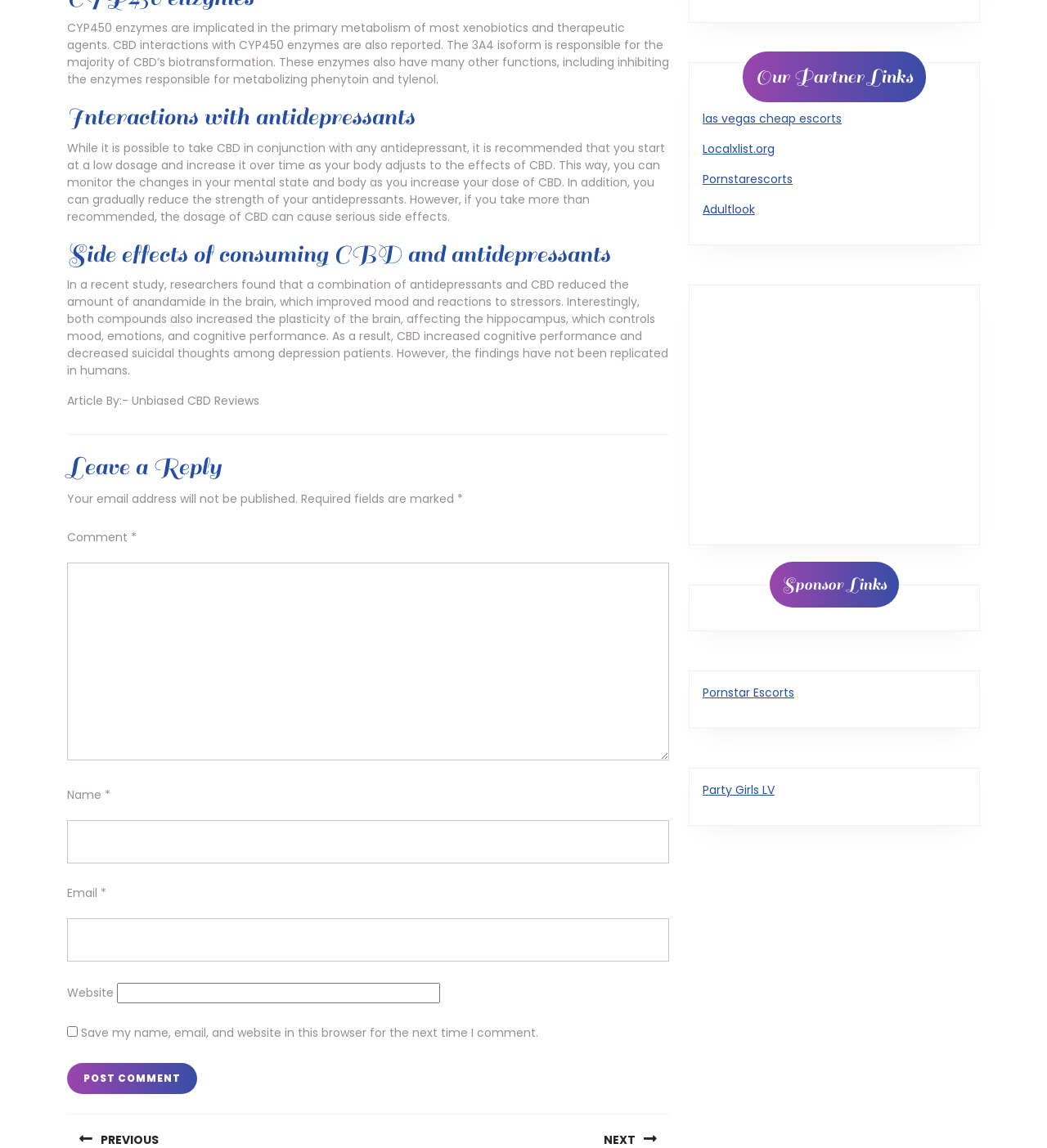What is CBD's primary metabolism responsible for?
Look at the image and respond with a single word or a short phrase.

xenobiotics and therapeutic agents